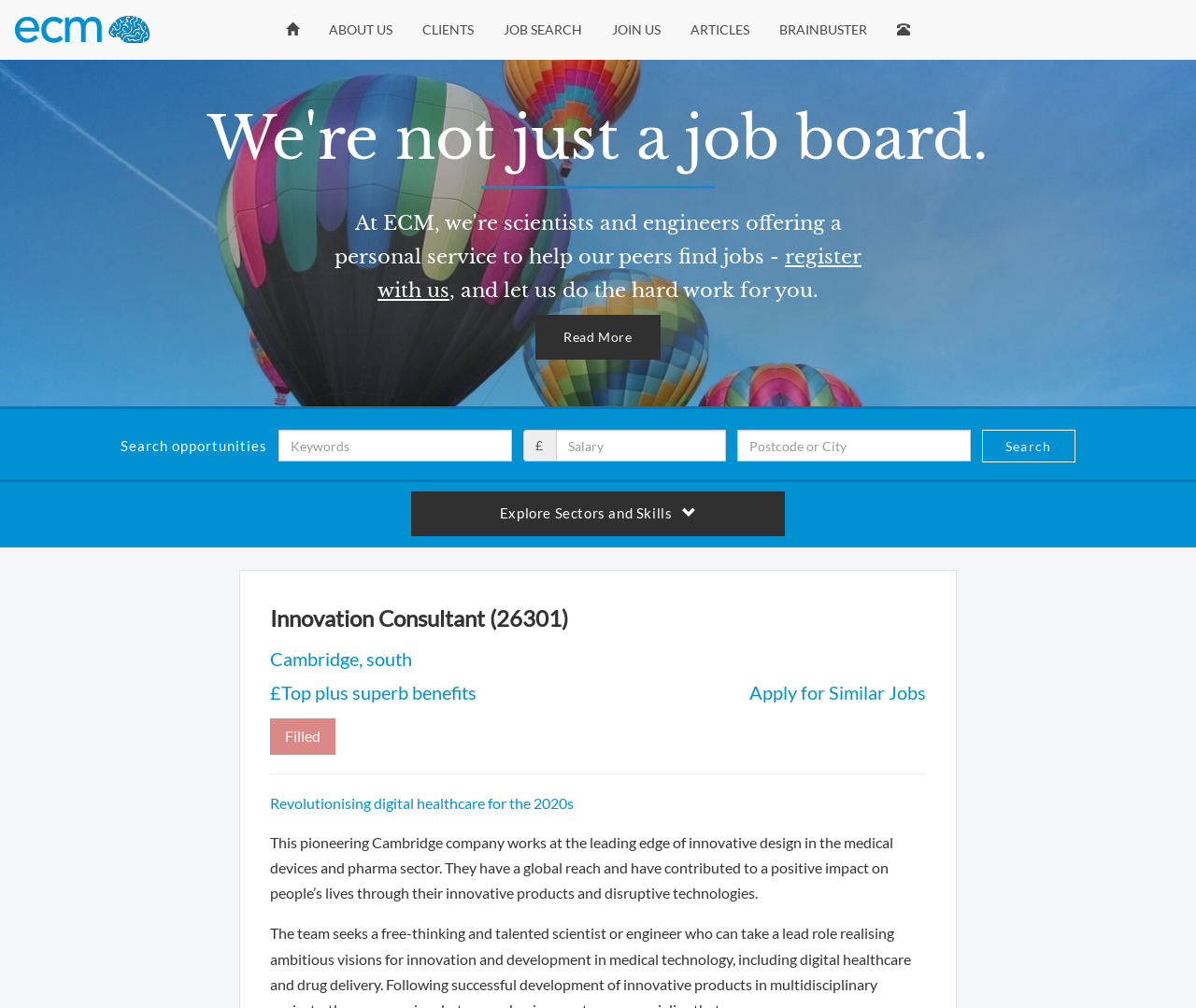Determine the bounding box coordinates of the region I should click to achieve the following instruction: "Apply for Similar Jobs". Ensure the bounding box coordinates are four float numbers between 0 and 1, i.e., [left, top, right, bottom].

[0.627, 0.676, 0.774, 0.698]